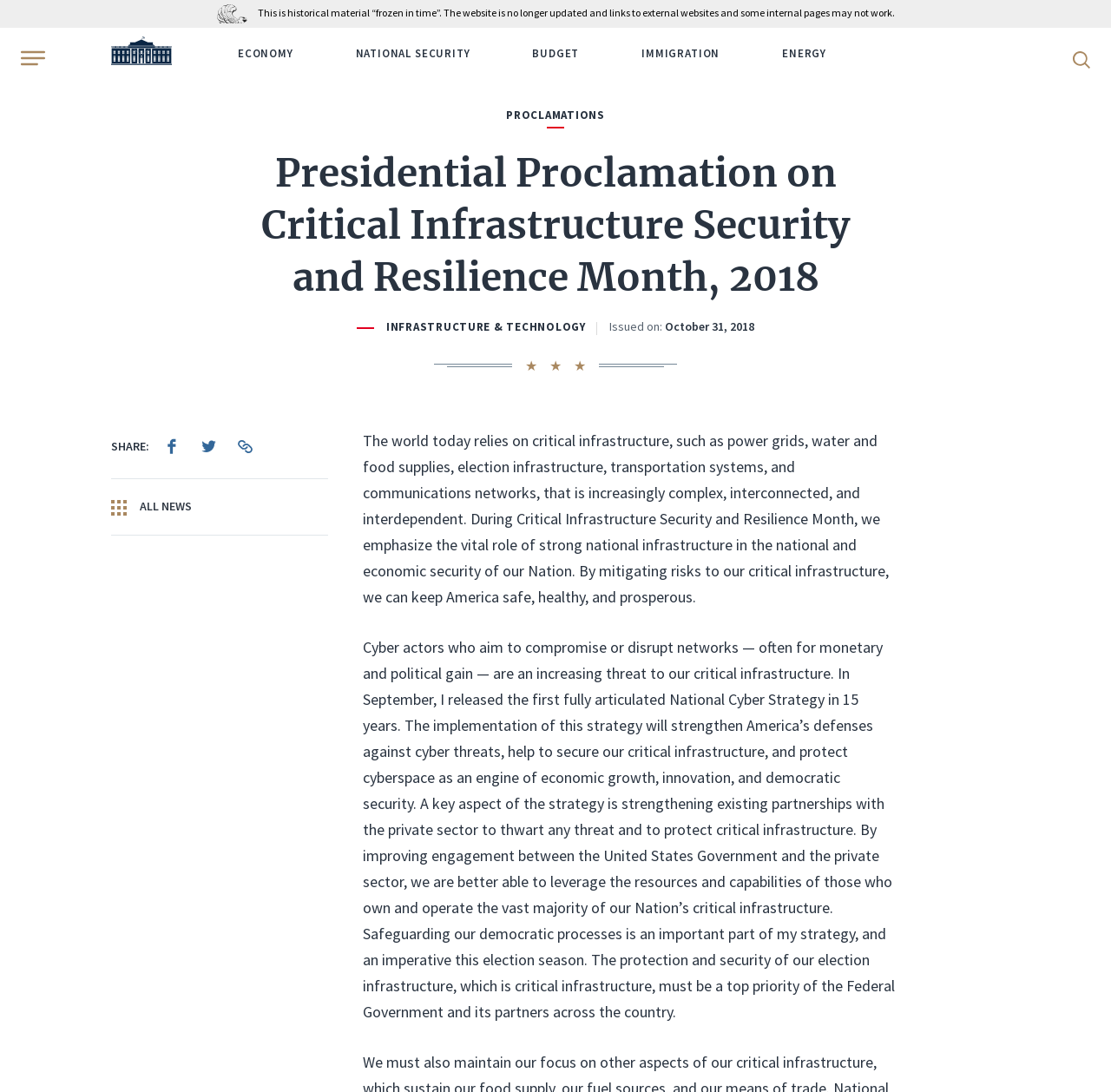What is the threat to critical infrastructure mentioned in the proclamation?
Observe the image and answer the question with a one-word or short phrase response.

Cyber actors